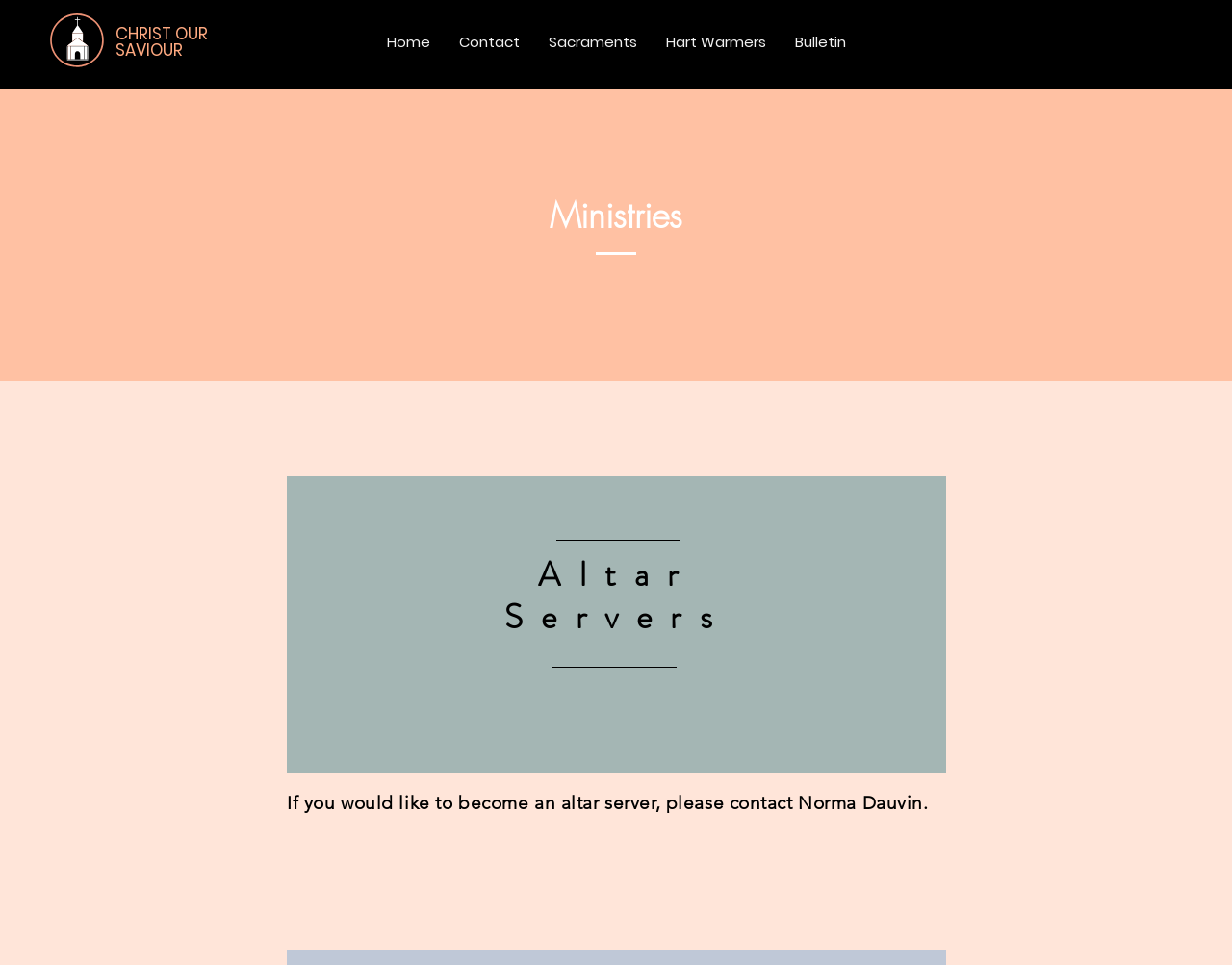What is the main category of the webpage?
Refer to the image and provide a detailed answer to the question.

The webpage has a heading 'Ministries' at the top, and the links and content on the page seem to be related to different ministries within the church, indicating that the main category of the webpage is Ministries.